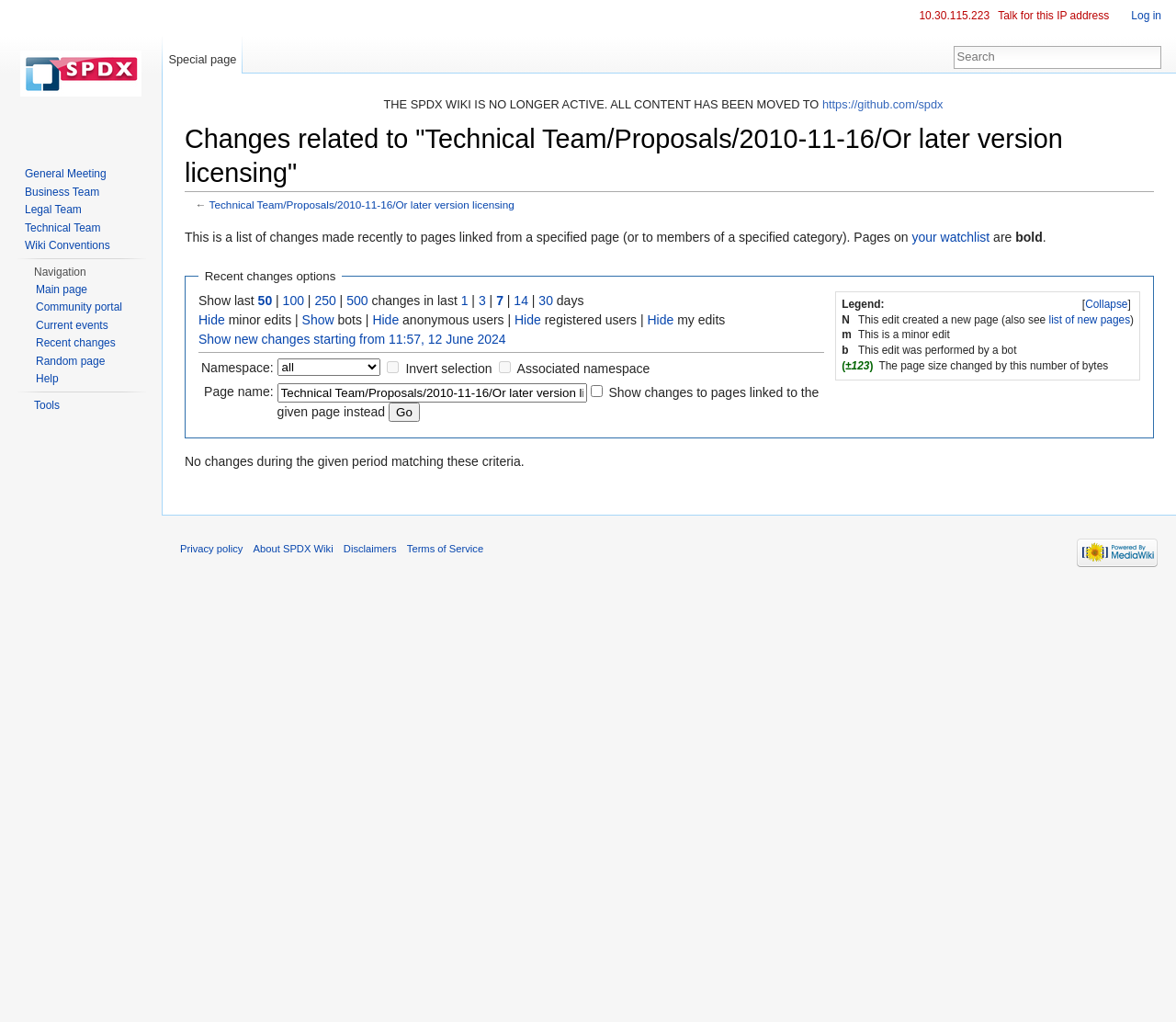What is the function of the 'Collapse' button?
Please provide a comprehensive answer to the question based on the webpage screenshot.

I found the 'Collapse' button as a child of the 'Recent changes options' group, and its text suggests that it is used to collapse the group, making it smaller on the page.